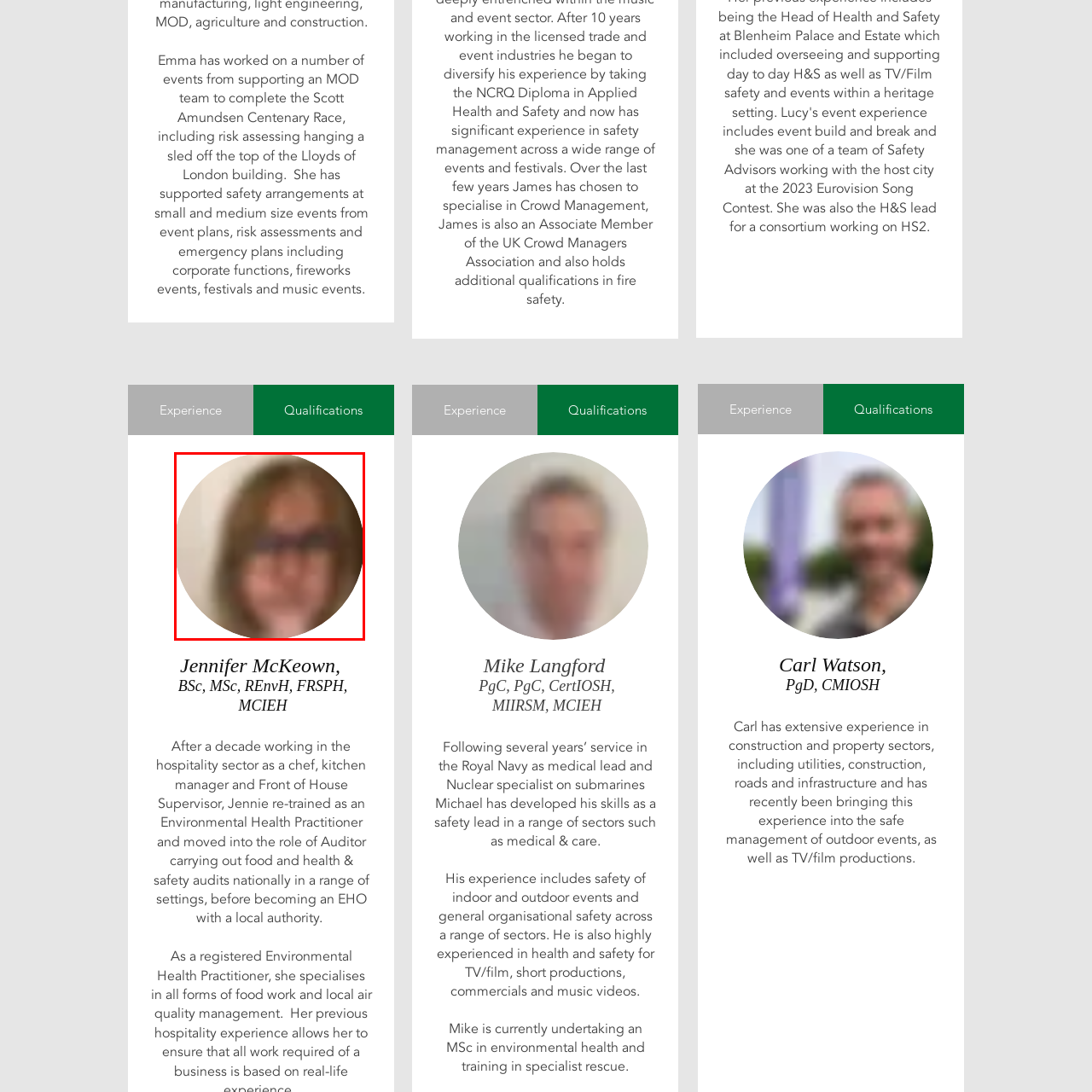Offer a meticulous description of everything depicted in the red-enclosed portion of the image.

The image features an individual identified as Jennifer McKeown, who is recognized for her extensive background in event safety management. With qualifications including a BSc, MSc, and various professional accreditations, Jennifer has effectively contributed to safety arrangements for numerous events. Her experience spans supporting teams in significant undertakings, such as the Scott Amundsen Centenary Race, and conducting risk assessments for a variety of event types, from corporate functions to festivals. This diverse expertise highlights her commitment to ensuring safety and risk management across small and medium-sized events.